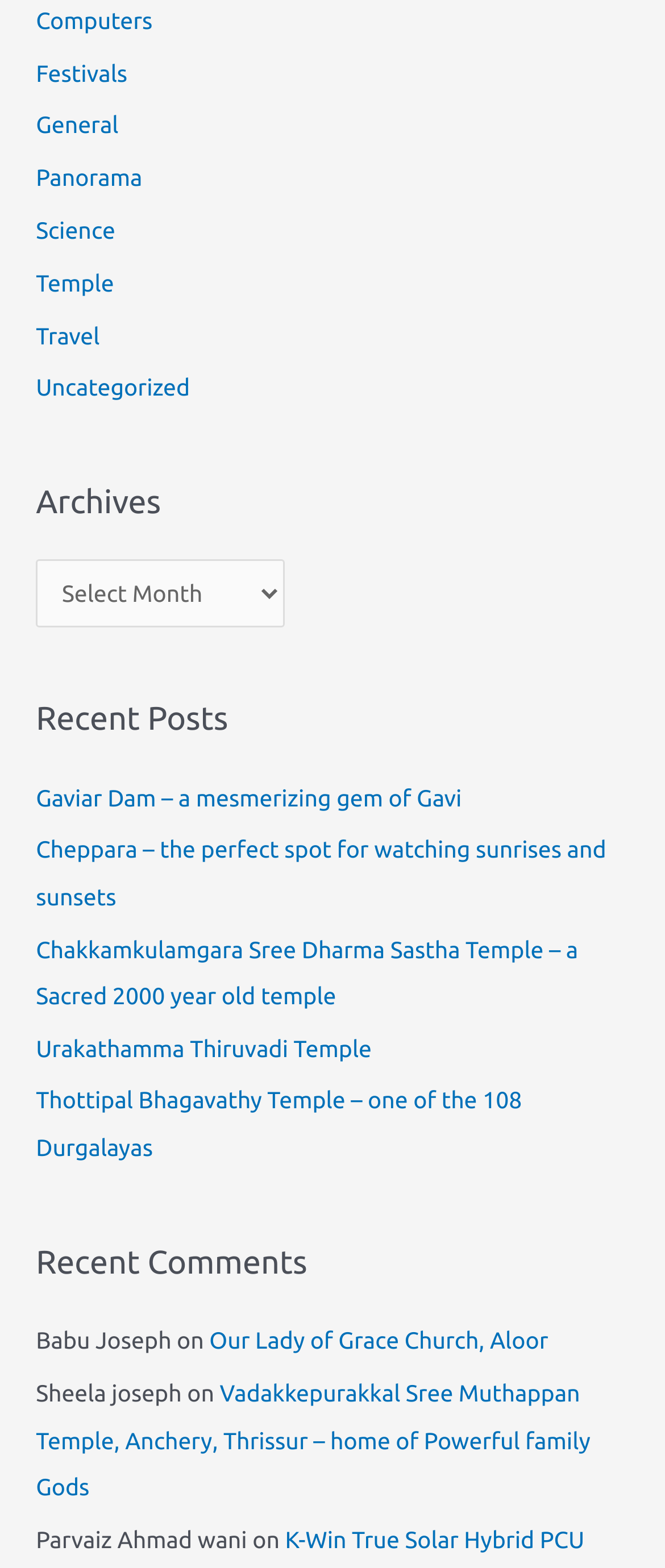What is the name of the church mentioned in the first recent comment?
Please provide a comprehensive answer based on the details in the screenshot.

In the Recent Comments section, I found a comment from 'Babu Joseph' mentioning 'Our Lady of Grace Church, Aloor', so the name of the church mentioned in the first recent comment is 'Our Lady of Grace Church'.